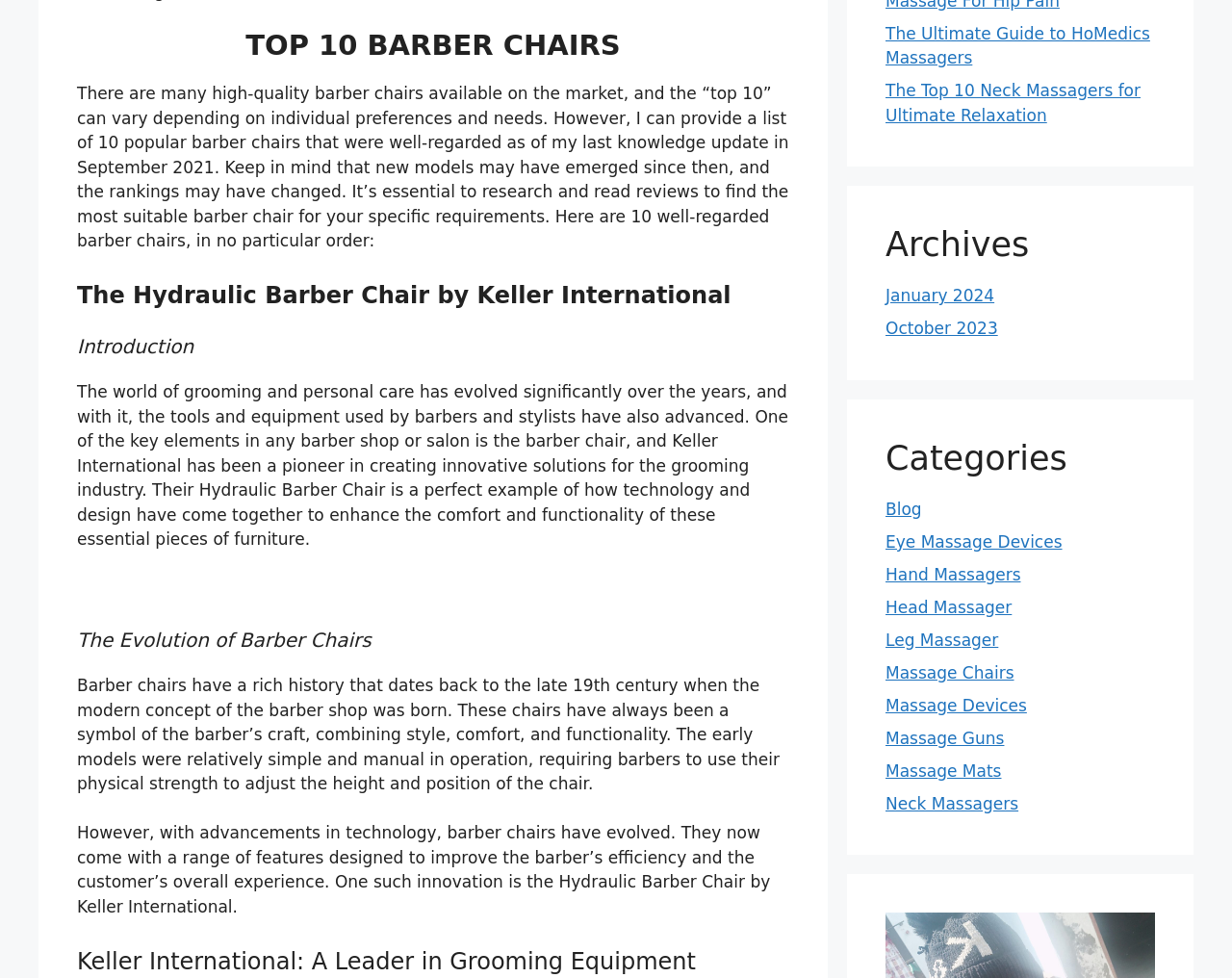Extract the bounding box coordinates for the UI element described as: "Blog".

[0.719, 0.51, 0.748, 0.53]